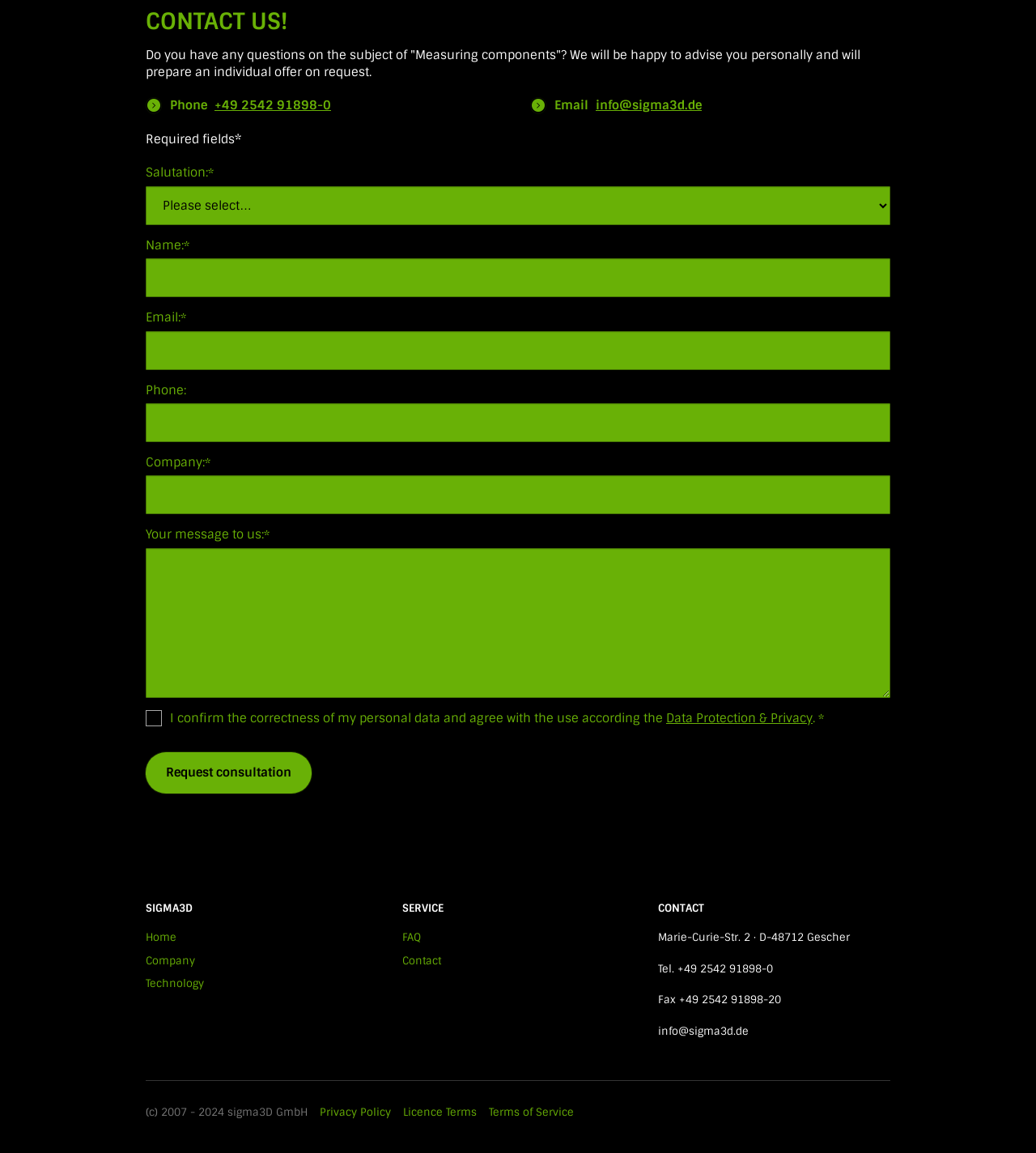Based on the element description: "Data Protection & Privacy", identify the UI element and provide its bounding box coordinates. Use four float numbers between 0 and 1, [left, top, right, bottom].

[0.643, 0.616, 0.784, 0.63]